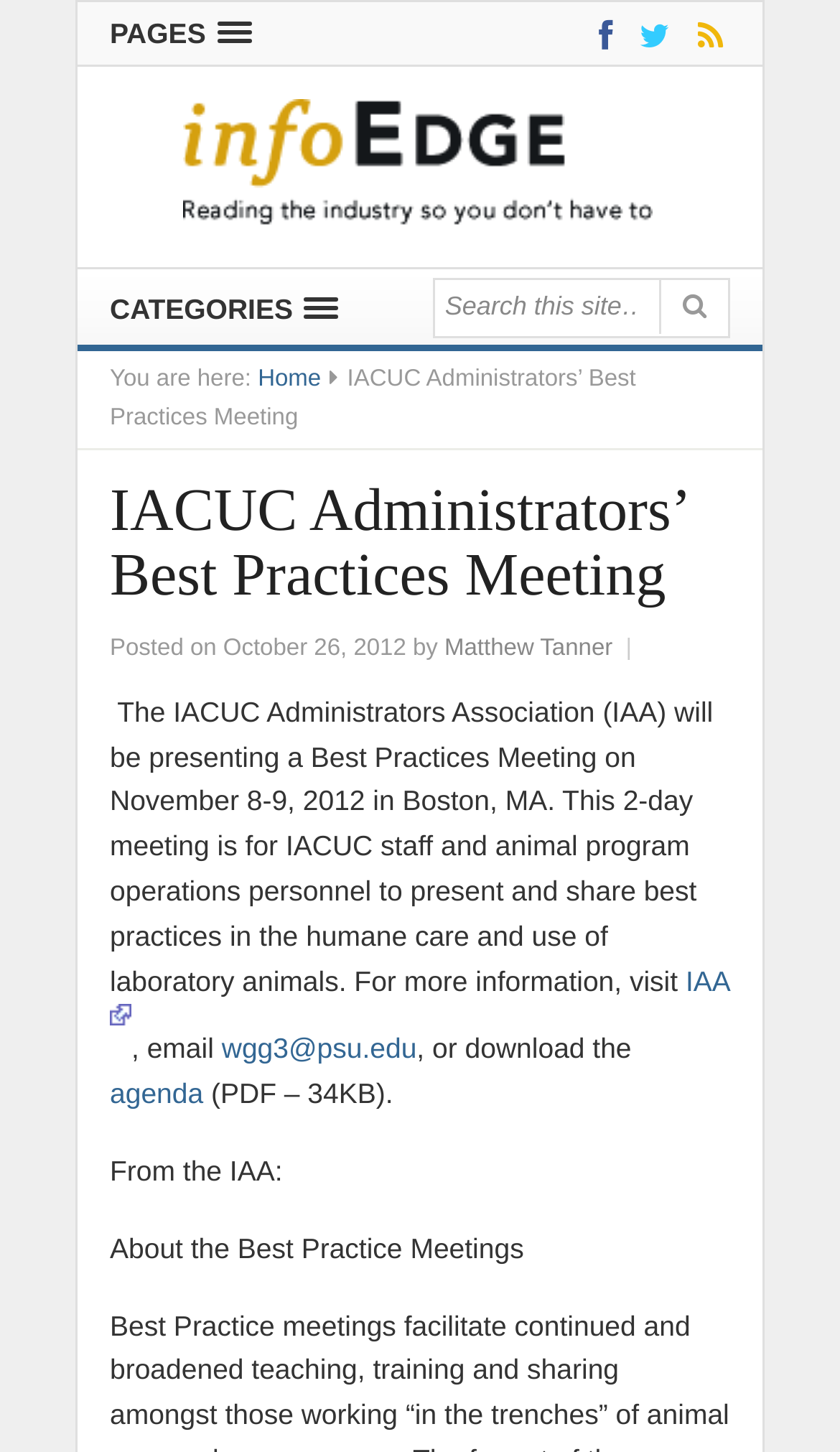Locate the bounding box coordinates of the area where you should click to accomplish the instruction: "Go to Home page".

[0.307, 0.252, 0.382, 0.27]